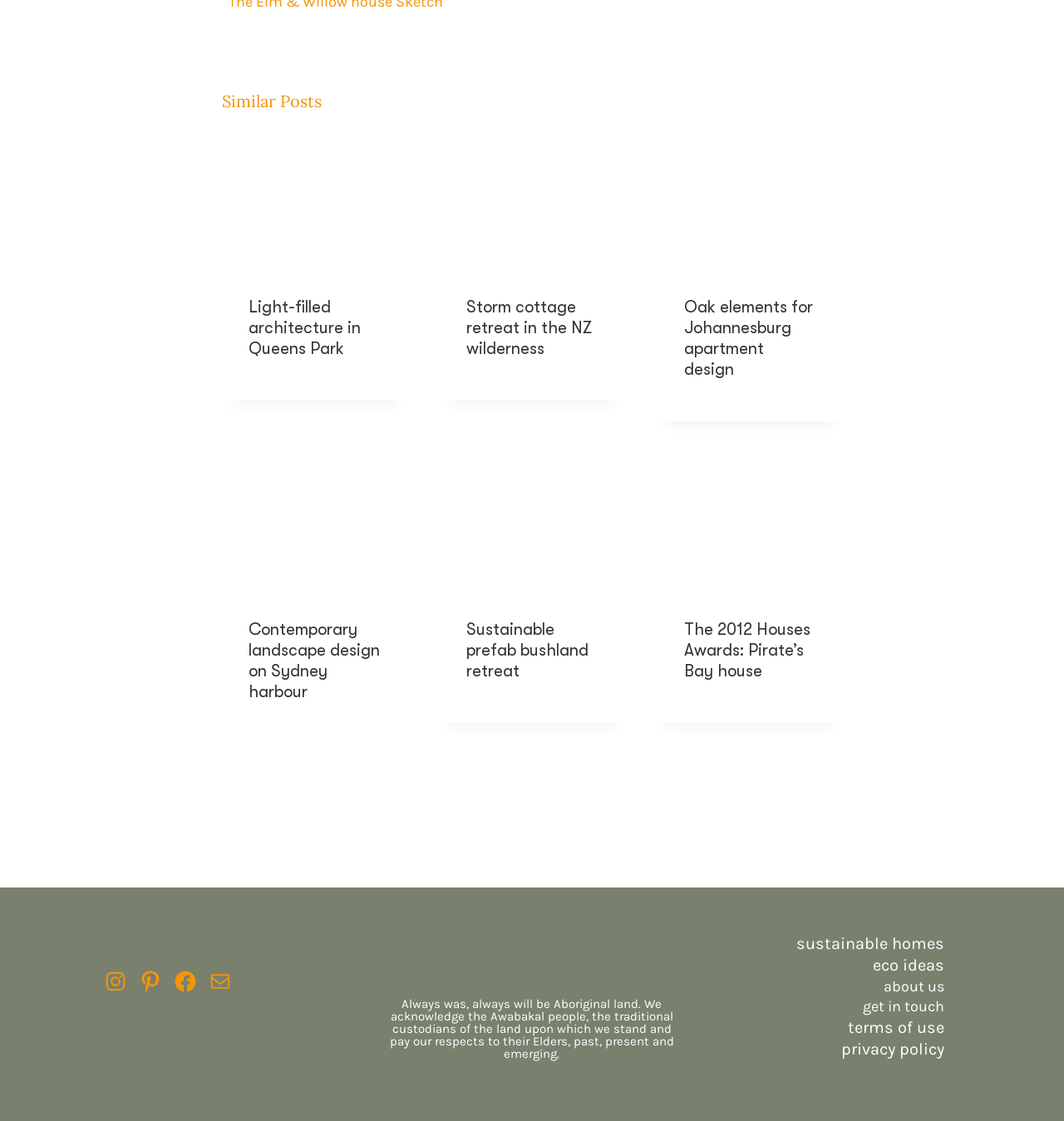Use a single word or phrase to answer the following:
What is the theme of the webpage?

Sustainable homes